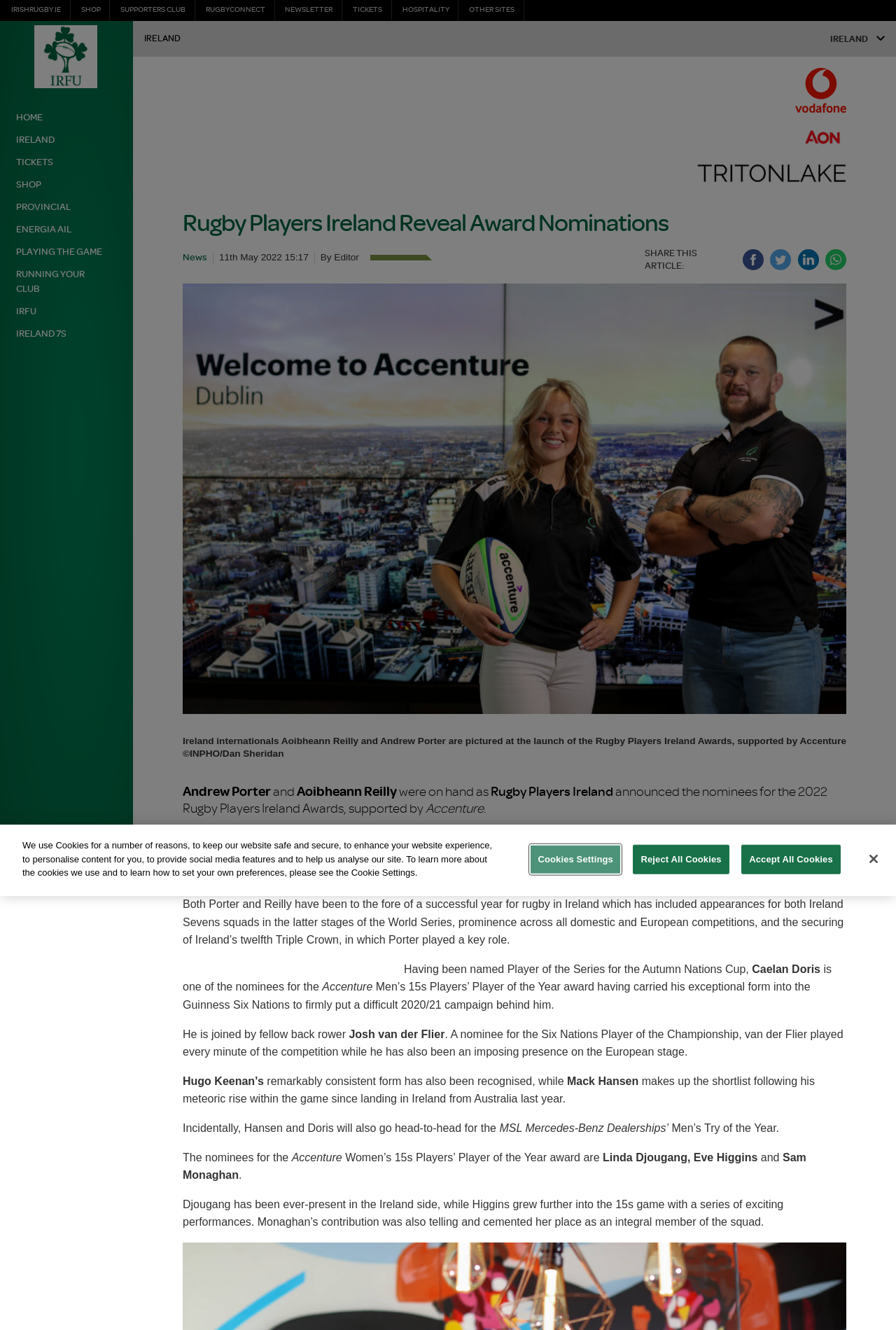Write an extensive caption that covers every aspect of the webpage.

The webpage is about Irish Rugby, specifically the Rugby Players Ireland Awards. At the top, there are several links to different sections of the website, including "Home", "Ireland", "Tickets", and "Shop". Below these links, there is a large image with a heading that reads "Rugby Players Ireland Reveal Award Nominations". 

To the left of the image, there is a column with several links to different categories, including "Provincial", "Energia AIL", and "Playing the Game". Below this column, there is a section with a heading that reads "News" and a subheading that reads "11th May 2022 15:17 By Editor". 

The main content of the webpage is an article about the Rugby Players Ireland Awards, which includes several paragraphs of text and an image of two Ireland internationals, Aoibheann Reilly and Andrew Porter, at the launch of the awards. The article discusses the nominees for the awards, including Caelan Doris, Josh van der Flier, and Mack Hansen, and mentions that the awards ceremony will take place on May 18. 

At the bottom of the webpage, there is a section with social media links and a "Share this article" button. There is also a cookie banner at the bottom of the page with a button to access cookie settings.